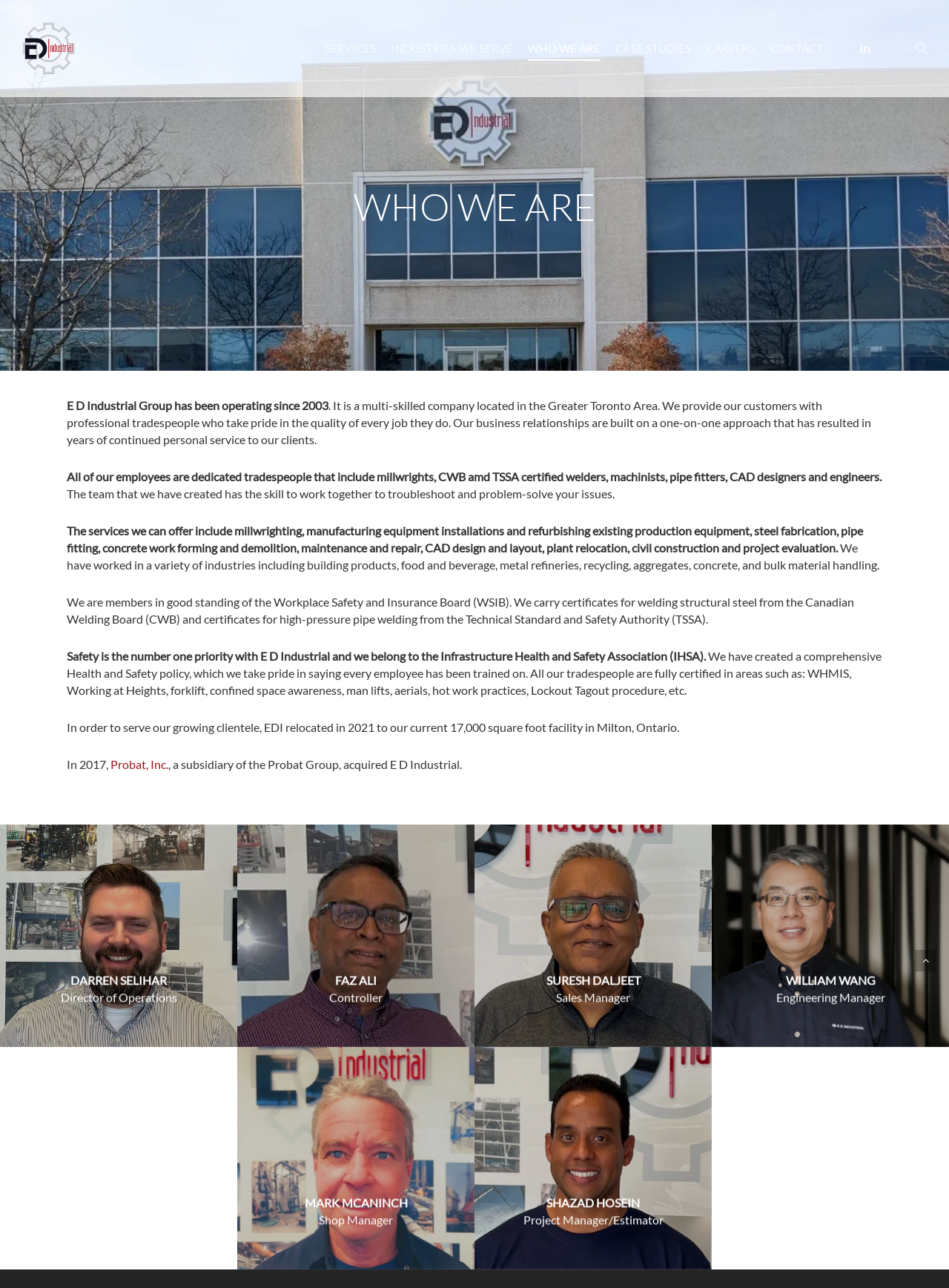Determine the bounding box coordinates of the element's region needed to click to follow the instruction: "Click on CONTACT". Provide these coordinates as four float numbers between 0 and 1, formatted as [left, top, right, bottom].

[0.812, 0.016, 0.867, 0.075]